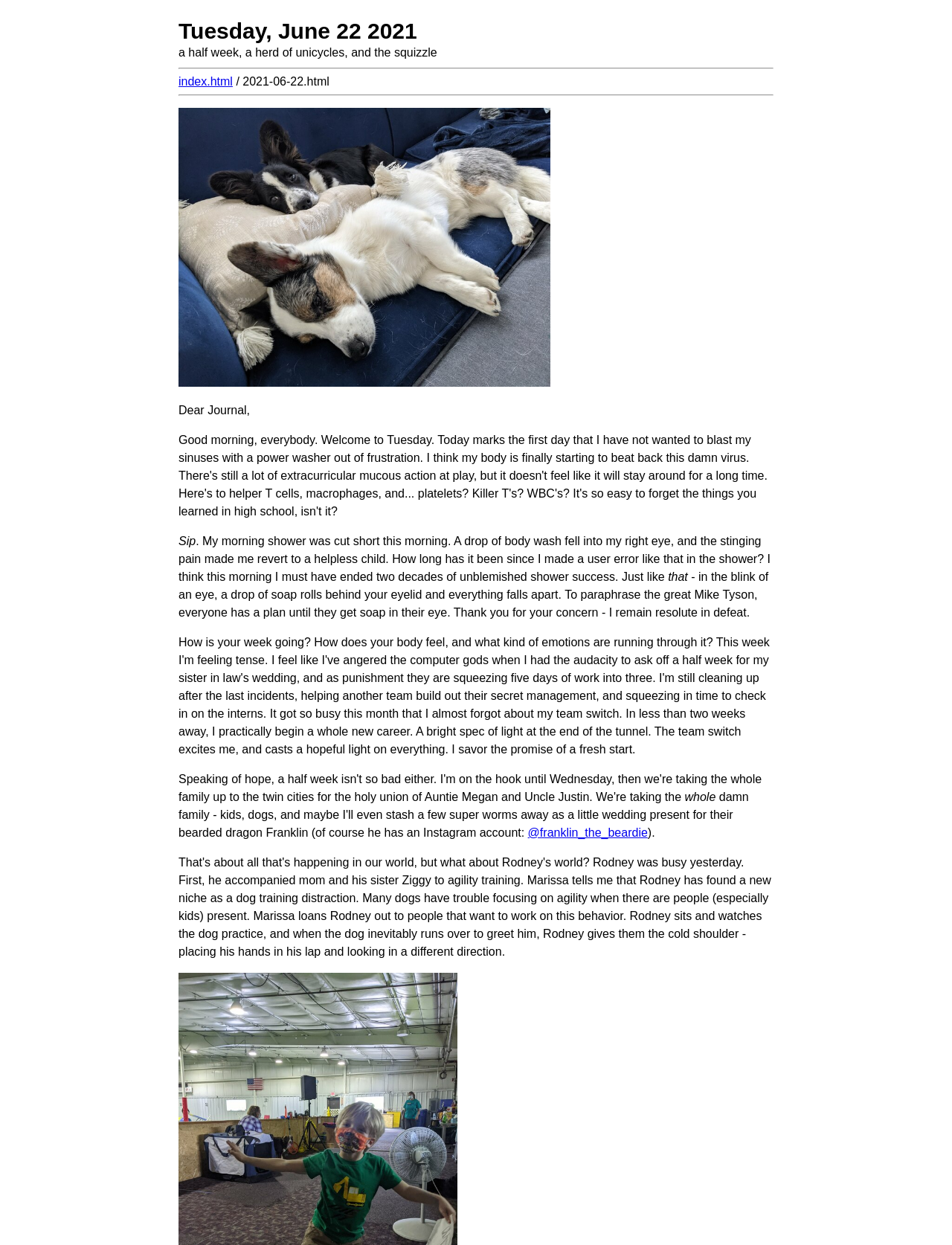Refer to the image and provide a thorough answer to this question:
What is the author's emotional state after getting soap in their eye?

The author mentions that they 'revert to a helpless child' when they get soap in their eye, indicating that they feel helpless in that situation.